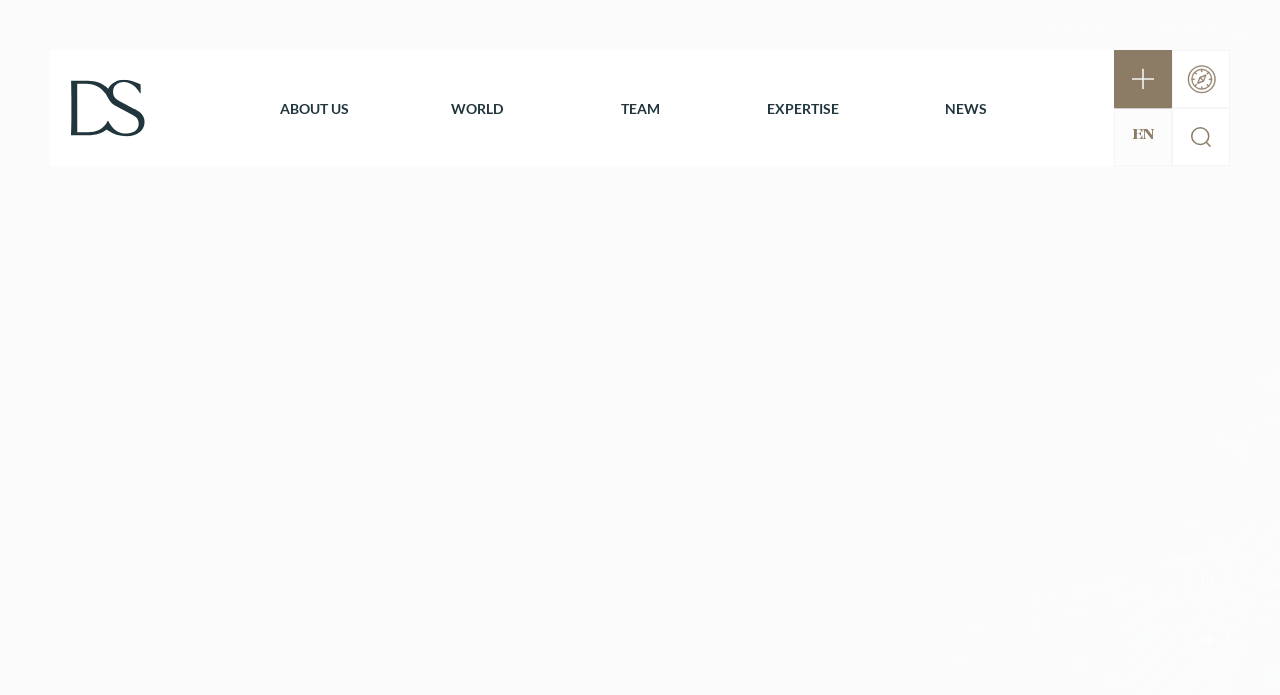What is the purpose of this webpage?
Please ensure your answer is as detailed and informative as possible.

Based on the webpage's content, it appears to be a contact page where users can fill out a form to get in touch with DS-Avocats. The presence of a form with fields such as last name, first name, email, and phone number suggests that the webpage is intended for users to submit their contact information.